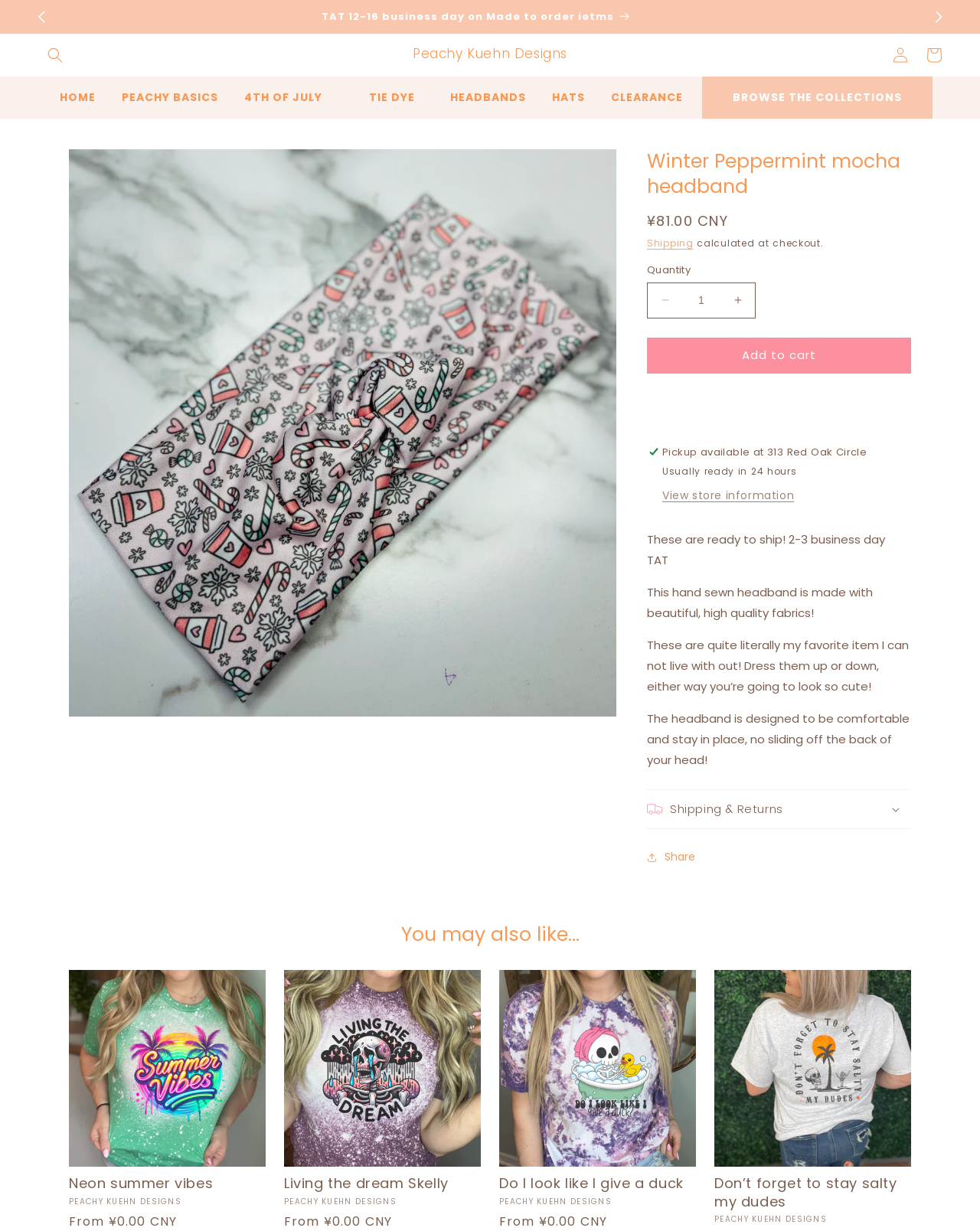Locate the bounding box coordinates of the clickable area needed to fulfill the instruction: "Search for products".

[0.039, 0.031, 0.073, 0.058]